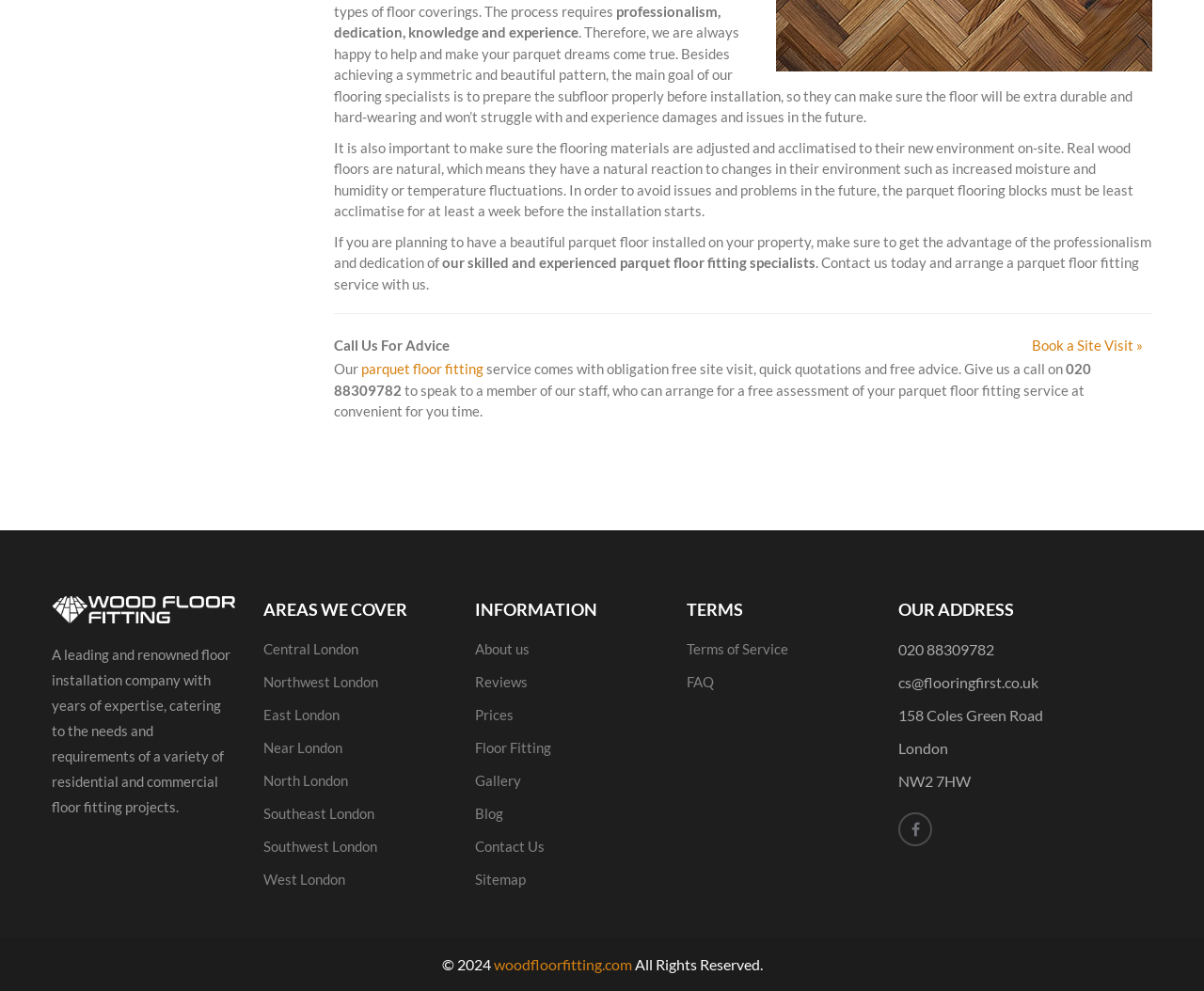Find the bounding box coordinates of the clickable area that will achieve the following instruction: "Check the 'AREAS WE COVER' section".

[0.219, 0.601, 0.371, 0.628]